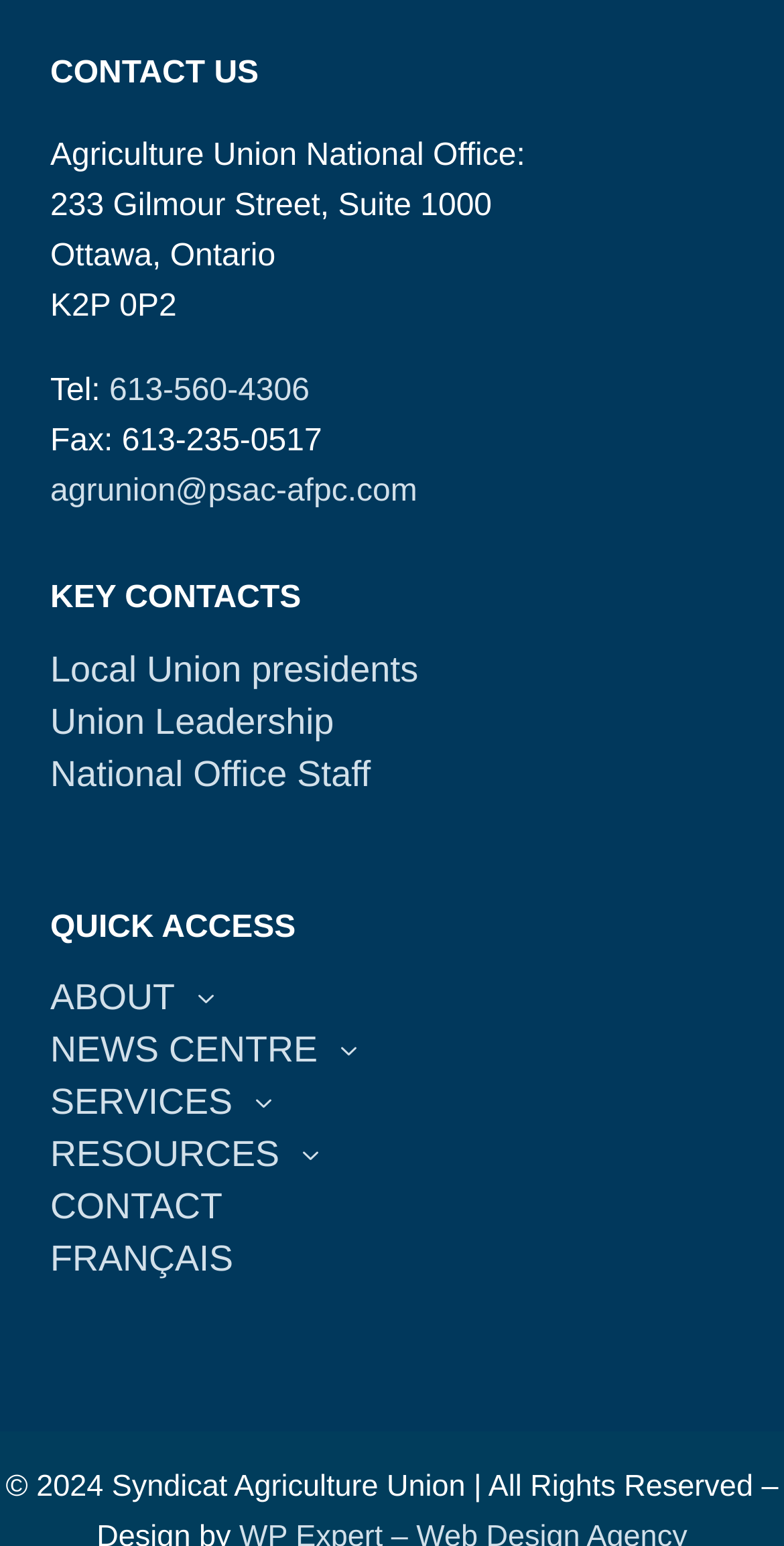Identify the bounding box coordinates for the region of the element that should be clicked to carry out the instruction: "Call the national office". The bounding box coordinates should be four float numbers between 0 and 1, i.e., [left, top, right, bottom].

[0.139, 0.241, 0.395, 0.264]